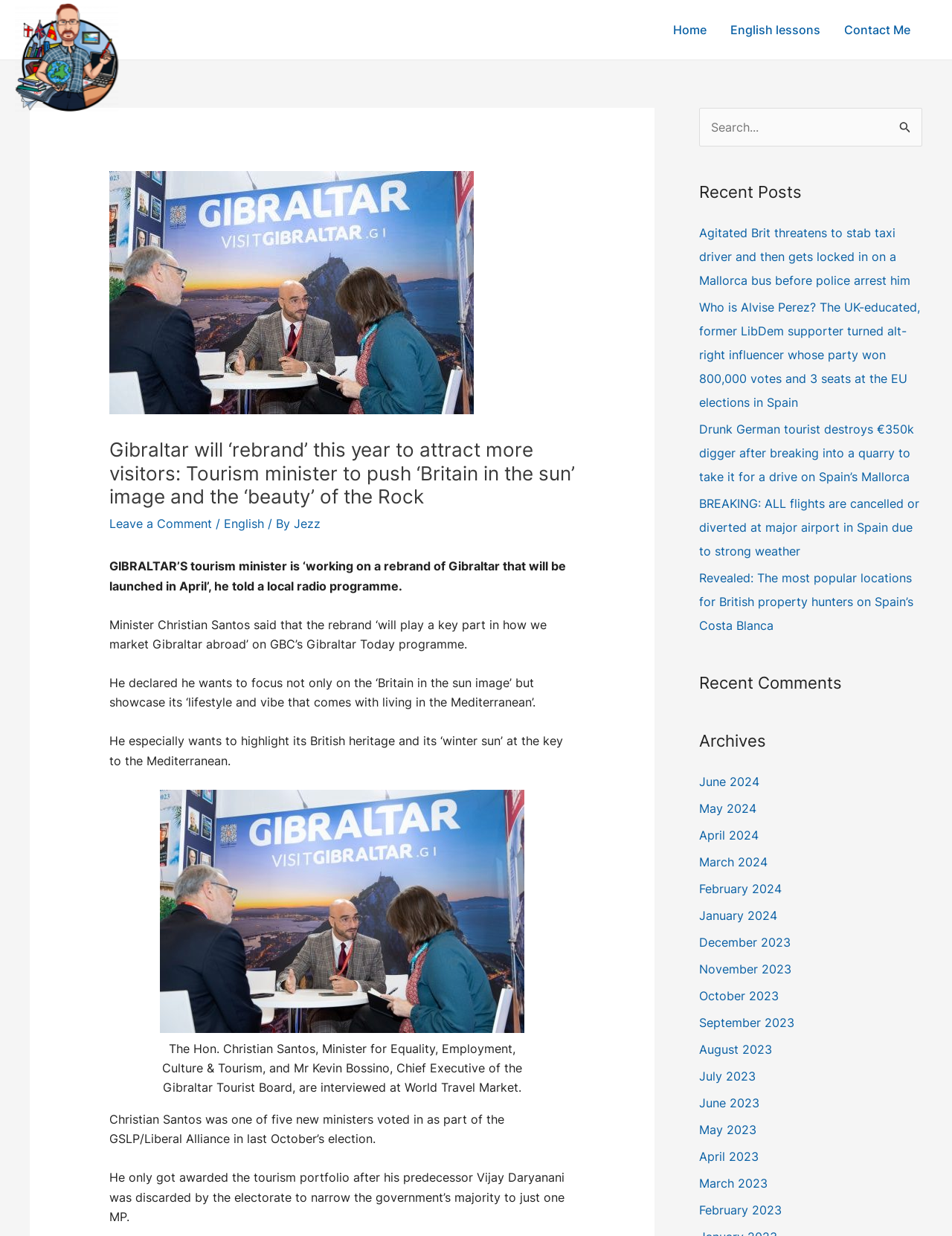Specify the bounding box coordinates of the area to click in order to follow the given instruction: "Read the recent post 'Agitated Brit threatens to stab taxi driver and then gets locked in on a Mallorca bus before police arrest him'."

[0.734, 0.182, 0.956, 0.233]